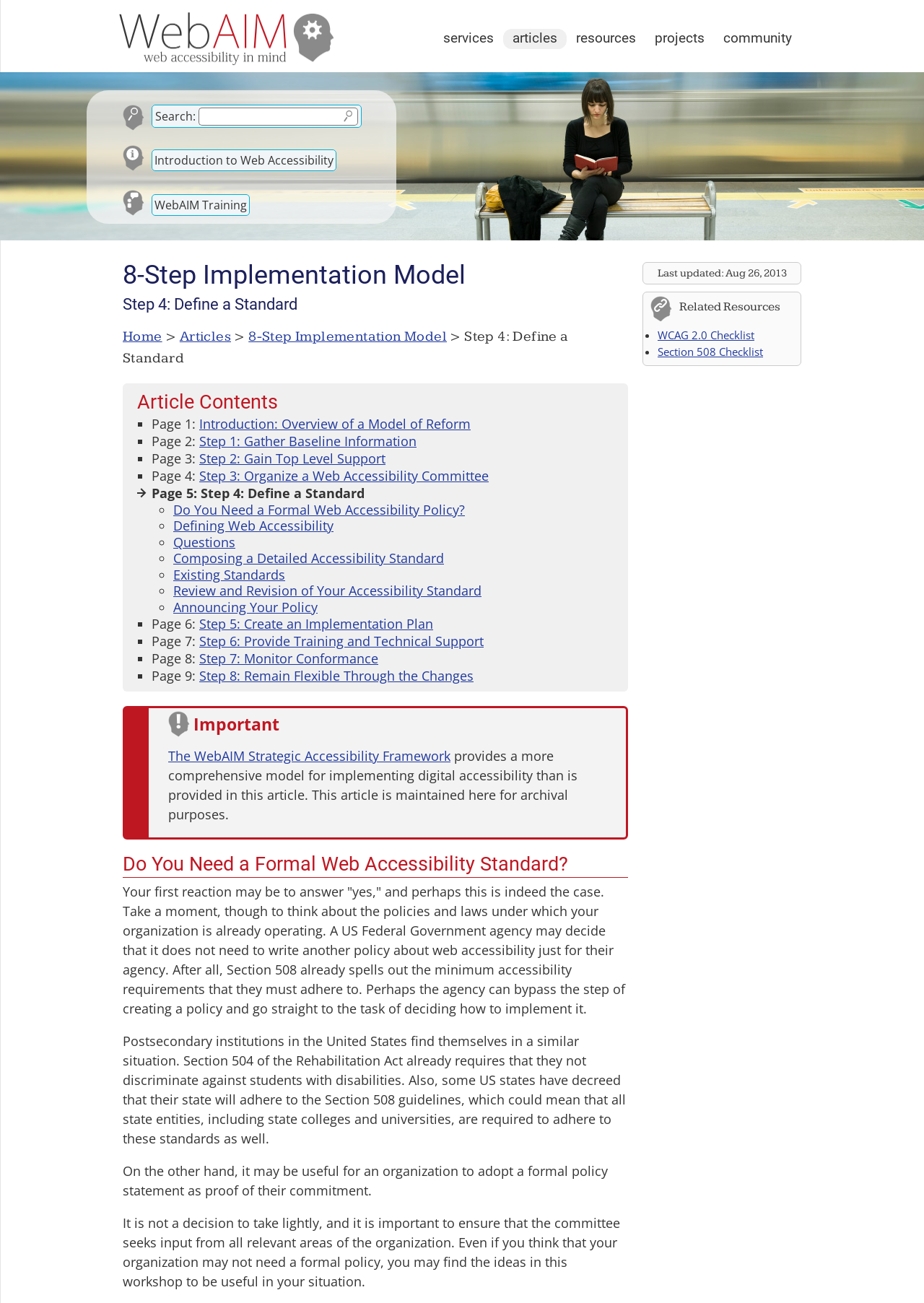Please mark the clickable region by giving the bounding box coordinates needed to complete this instruction: "Go to WebAIM homepage".

[0.123, 0.037, 0.369, 0.055]